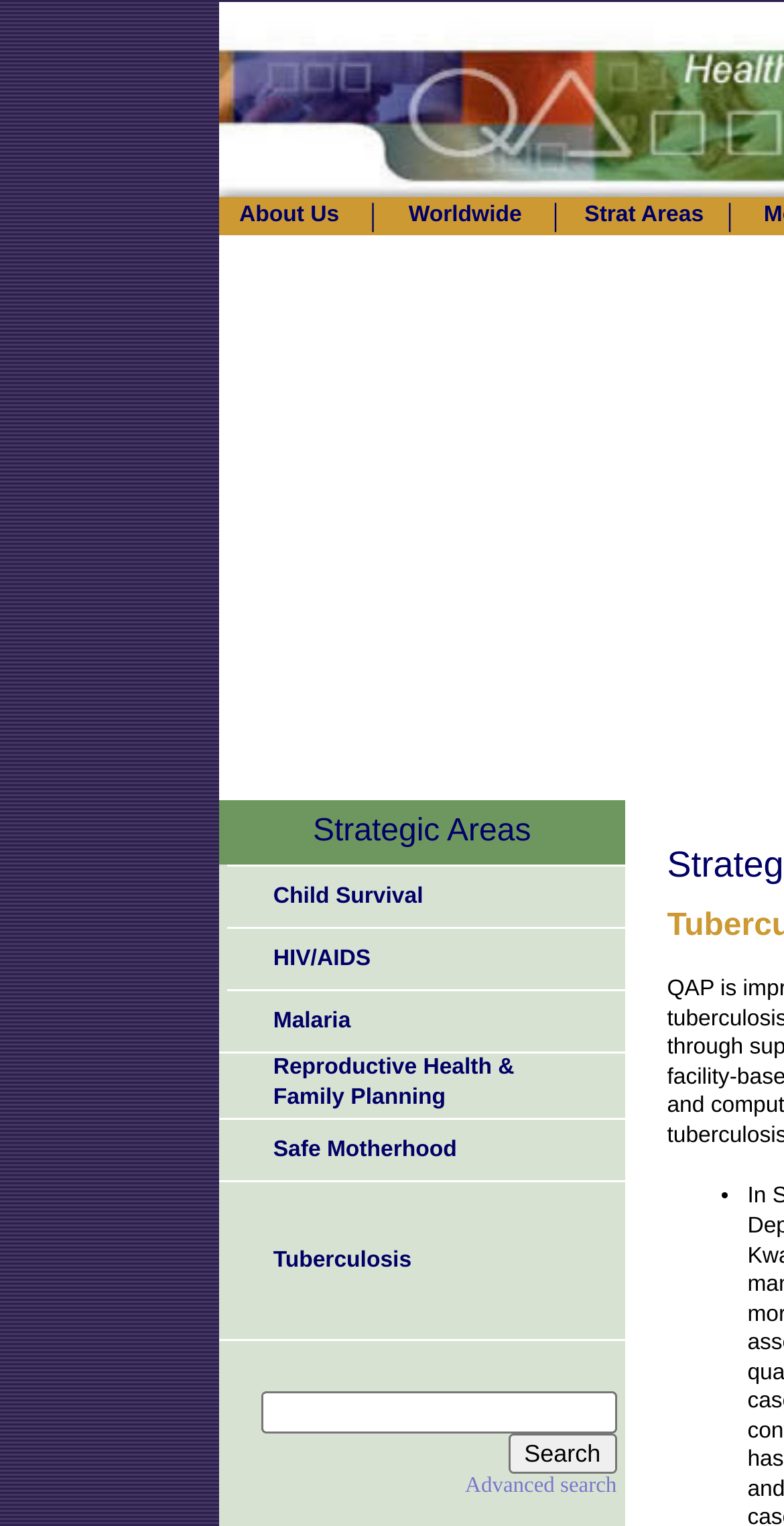Provide a thorough description of the webpage you see.

The webpage is divided into sections, with a navigation menu at the top. The menu has five main categories: "About Us", "Worldwide", "Strat Areas", and two separators represented by vertical lines. Each category has a corresponding link.

Below the navigation menu, there is a table with multiple rows and columns. The table is divided into sections, each with a heading that describes a strategic area, such as "Strategic Areas", "Child Survival", "HIV/AIDS", "Malaria", "Reproductive Health & Family Planning", and "Safe Motherhood". Each section has a link to a corresponding webpage.

The "Strategic Areas" section is at the top-left corner of the table, spanning multiple columns. The other sections are arranged in a grid-like pattern, with each section occupying a single row and multiple columns. The sections are separated by empty cells, creating a gap between them.

There is a small image at the top-left corner of the page, labeled "skip to page content". This image is likely a button that allows users to bypass the navigation menu and go directly to the main content of the page.

Overall, the webpage appears to be a portal that provides access to various strategic areas related to healthcare, with a focus on developing countries. The Quality Assurance Project, mentioned in the meta description, is likely the main theme of the webpage.